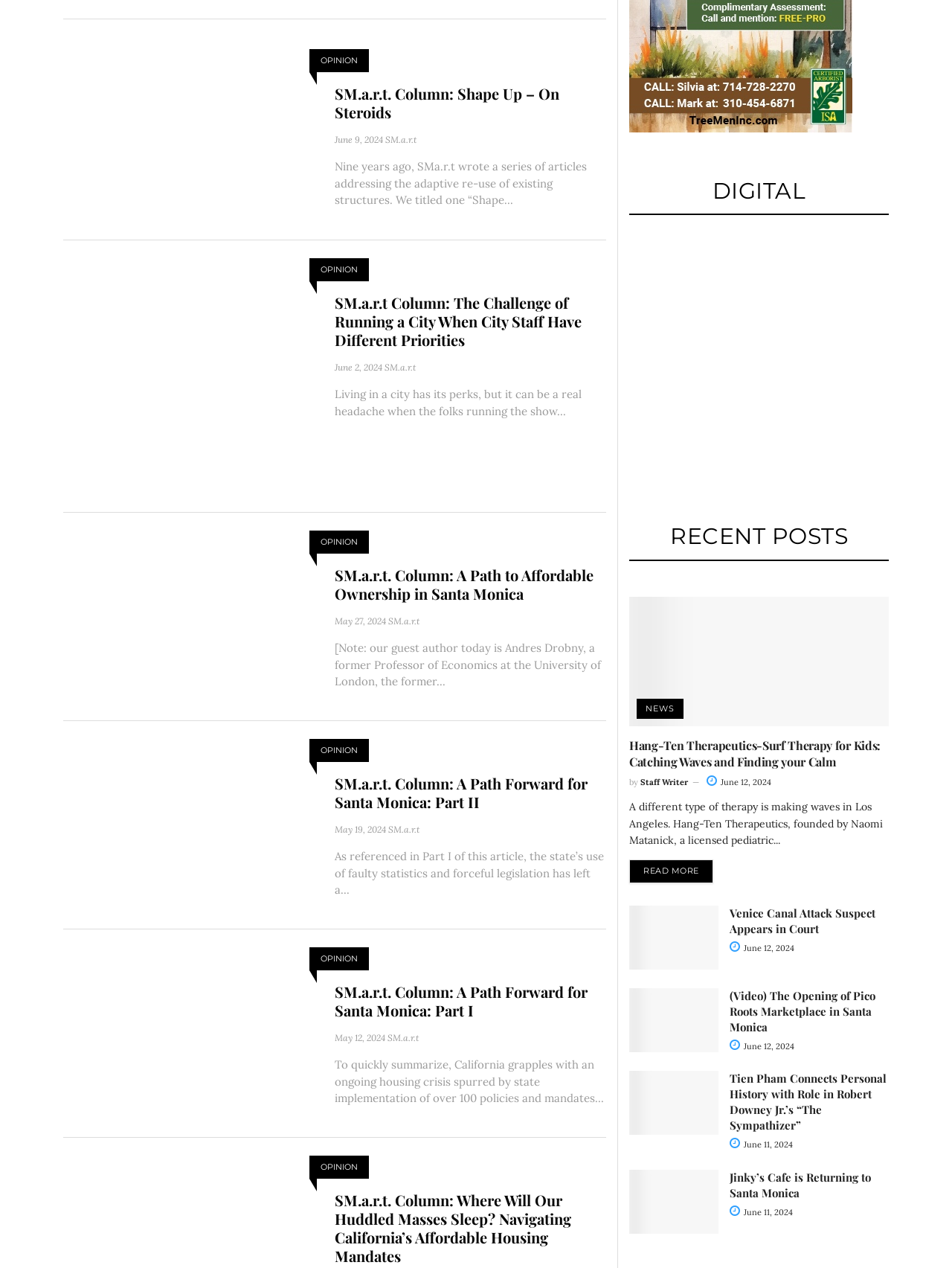Use a single word or phrase to answer the question:
What is the name of the author of the article 'Jinky’s Cafe is Returning to Santa Monica'?

Not specified